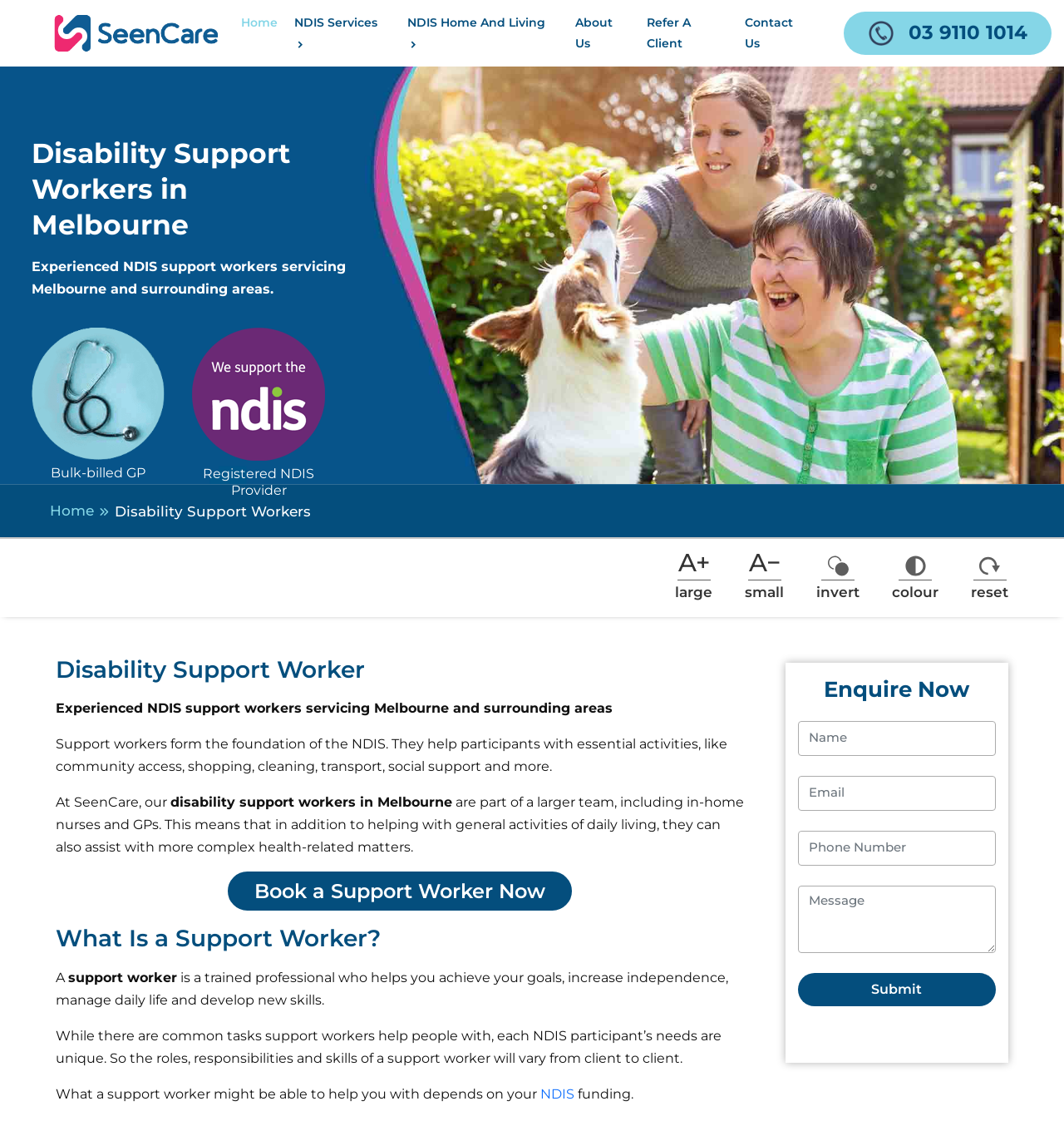Please specify the bounding box coordinates of the area that should be clicked to accomplish the following instruction: "Fill in the 'Name' textbox". The coordinates should consist of four float numbers between 0 and 1, i.e., [left, top, right, bottom].

[0.75, 0.643, 0.936, 0.674]